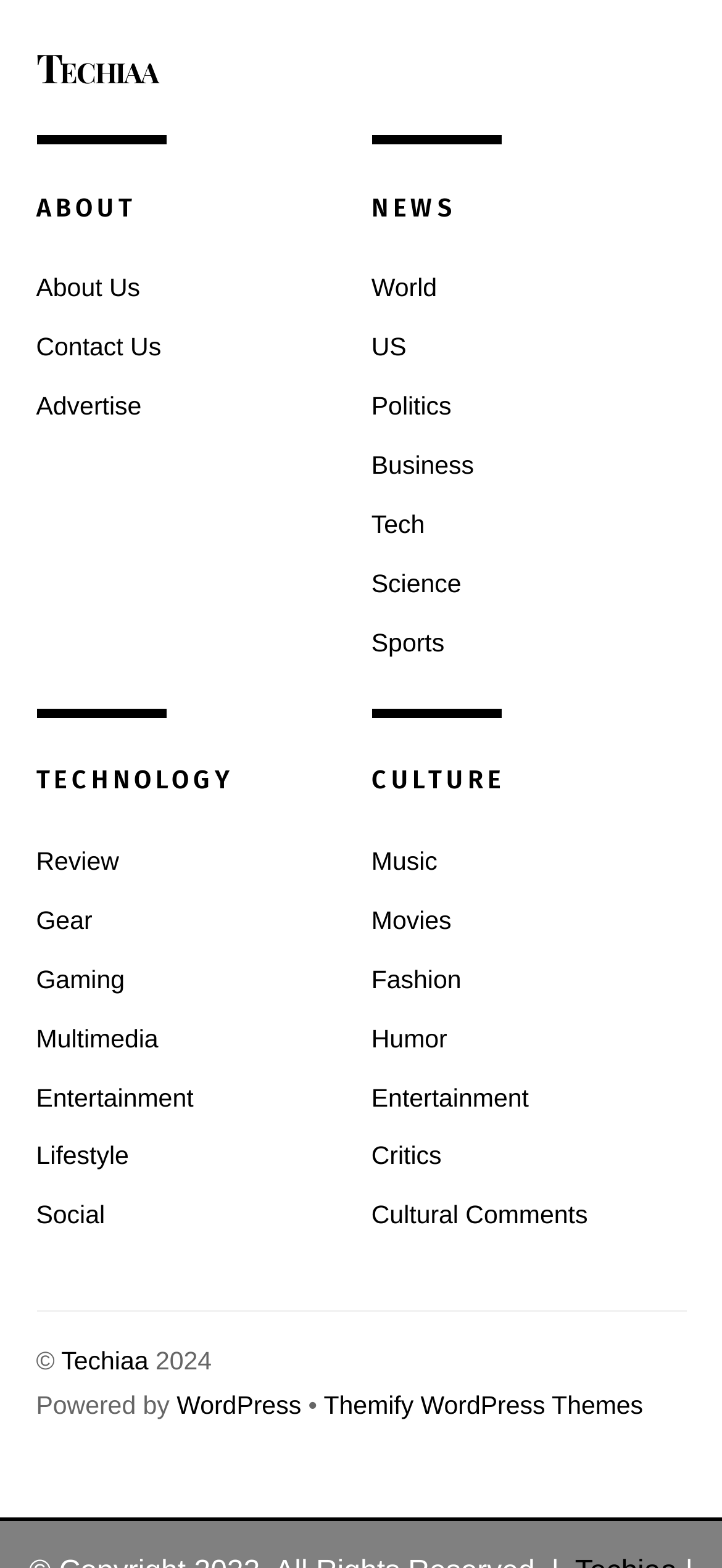Please predict the bounding box coordinates of the element's region where a click is necessary to complete the following instruction: "Check out music culture". The coordinates should be represented by four float numbers between 0 and 1, i.e., [left, top, right, bottom].

[0.514, 0.541, 0.606, 0.558]